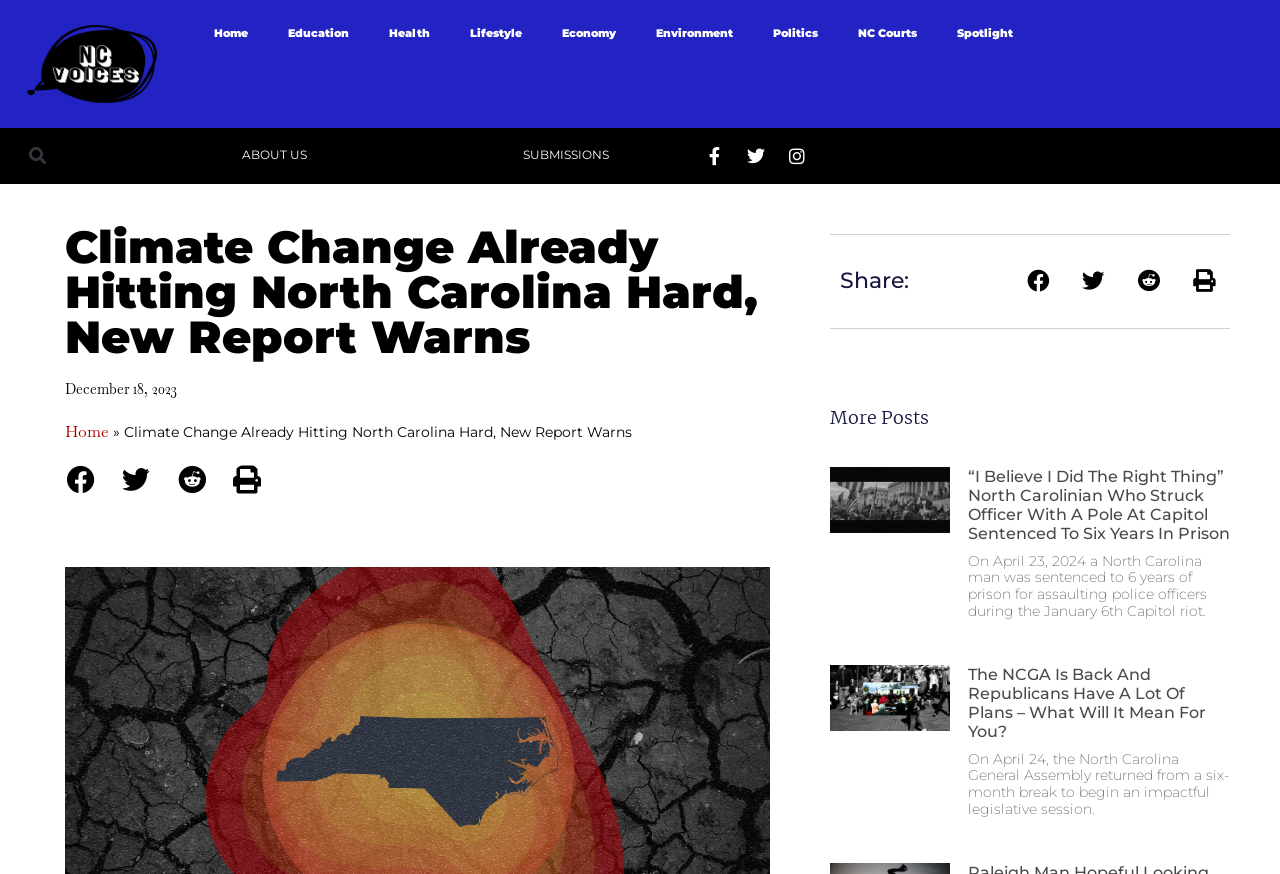Provide a brief response to the question below using one word or phrase:
How many social media sharing options are available for the article?

4